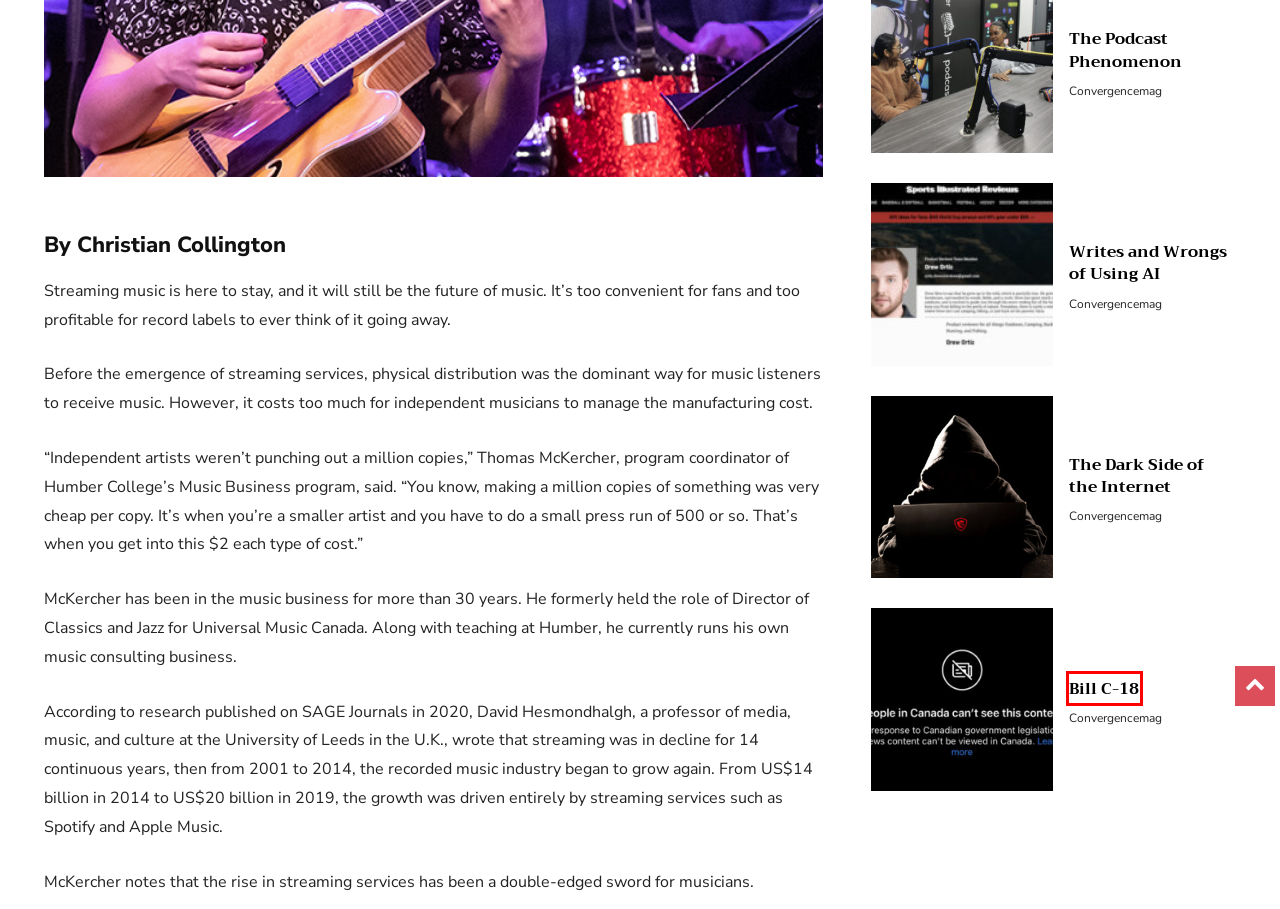Consider the screenshot of a webpage with a red bounding box and select the webpage description that best describes the new page that appears after clicking the element inside the red box. Here are the candidates:
A. Writes and Wrongs of Using AI | Convergence Magazine
B. In Memoriam: Richard Wagamese (1959-2017) | Convergence Magazine
C. Portfolios | Convergence Magazine
D. The Podcast Phenomenon | Convergence Magazine
E. In Memoriam | Convergence Magazine
F. The Dark Side of the Internet | Convergence Magazine
G. Bill C-18 | Convergence Magazine
H. New Voices | Convergence Magazine

G